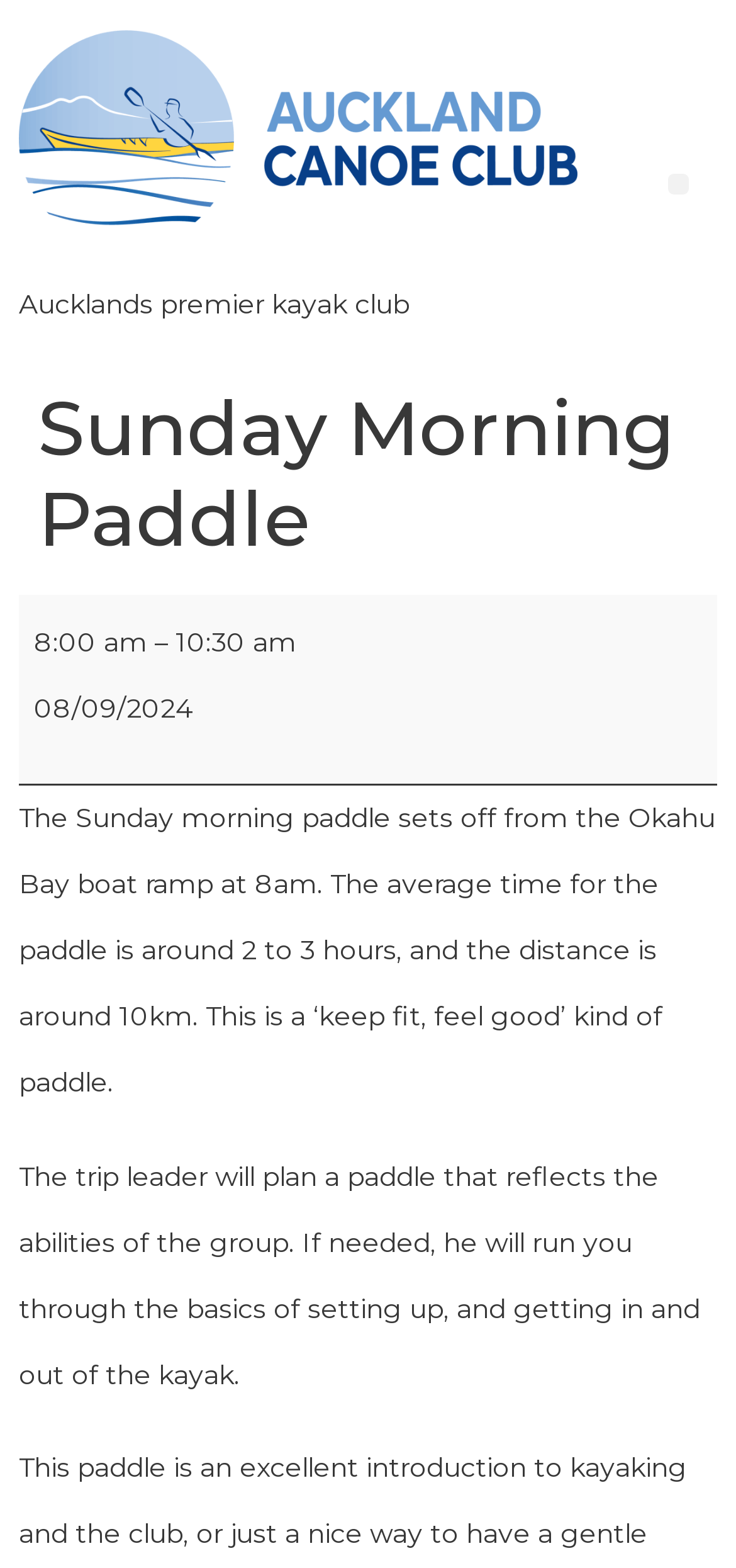Locate the bounding box coordinates for the element described below: "alt="Auckland Canoe Club"". The coordinates must be four float values between 0 and 1, formatted as [left, top, right, bottom].

[0.026, 0.019, 0.785, 0.173]